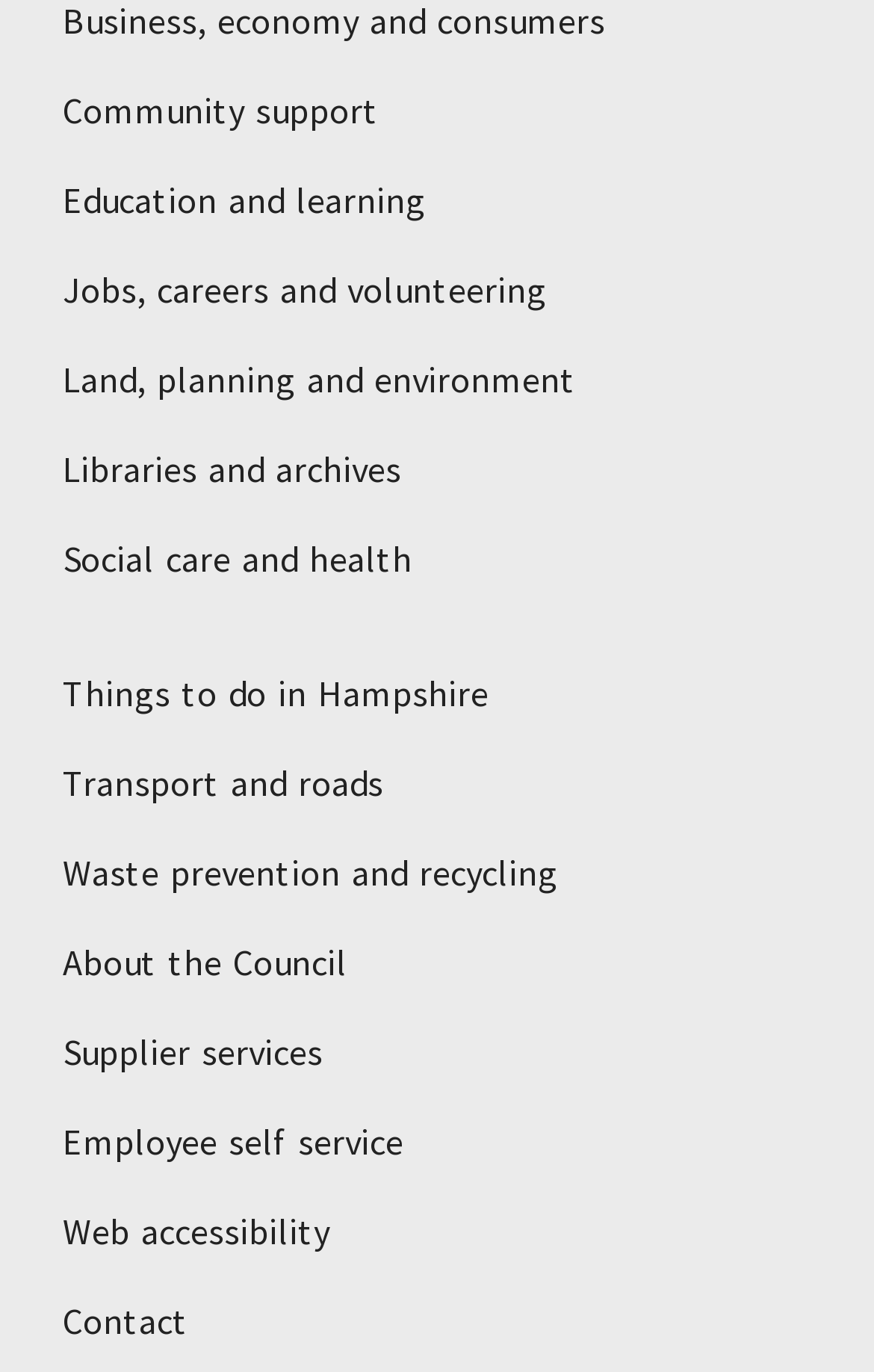Show the bounding box coordinates of the element that should be clicked to complete the task: "Learn about education and learning".

[0.051, 0.112, 0.949, 0.178]